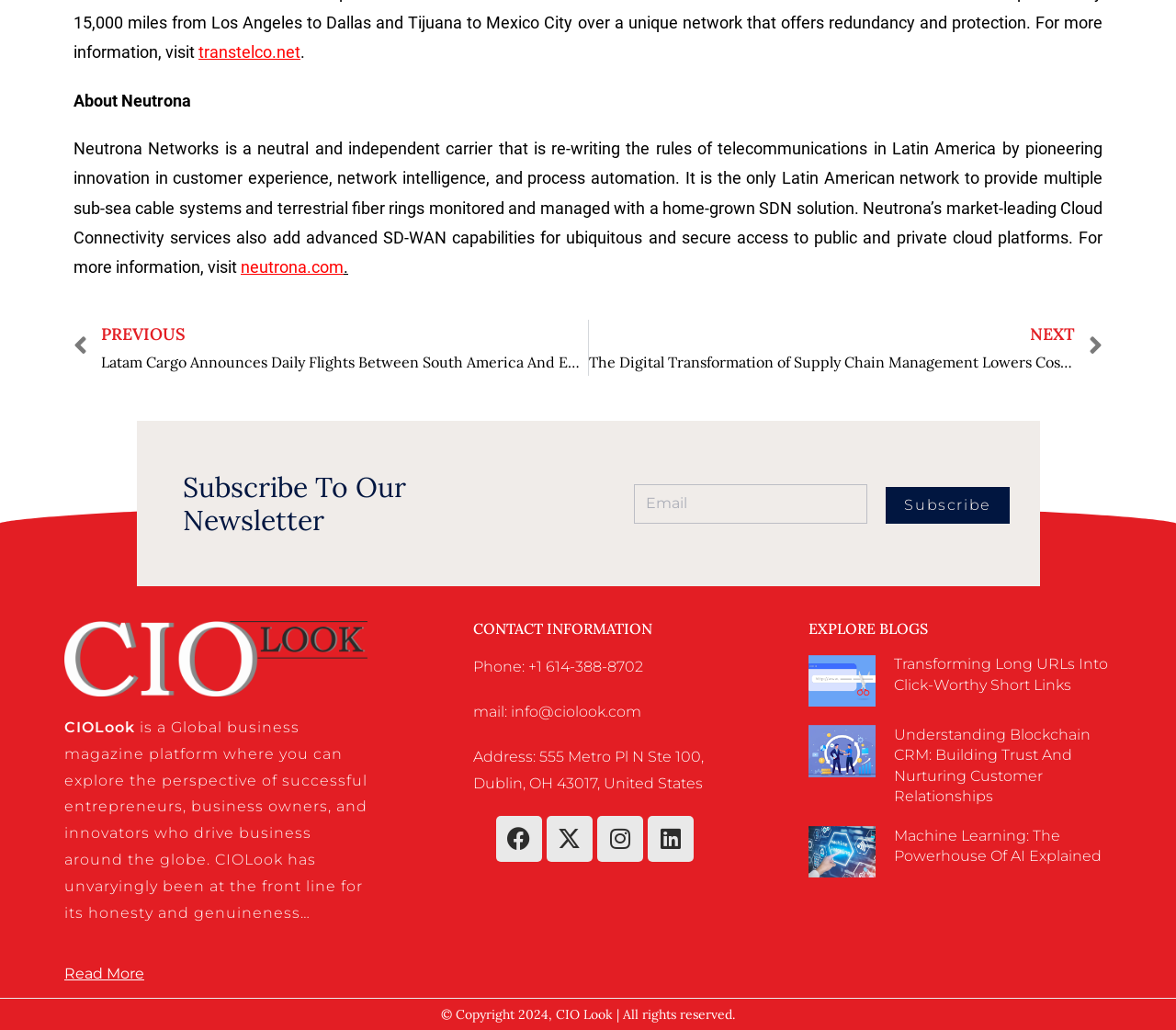Pinpoint the bounding box coordinates for the area that should be clicked to perform the following instruction: "Read more about CIO Look".

[0.055, 0.939, 0.123, 0.953]